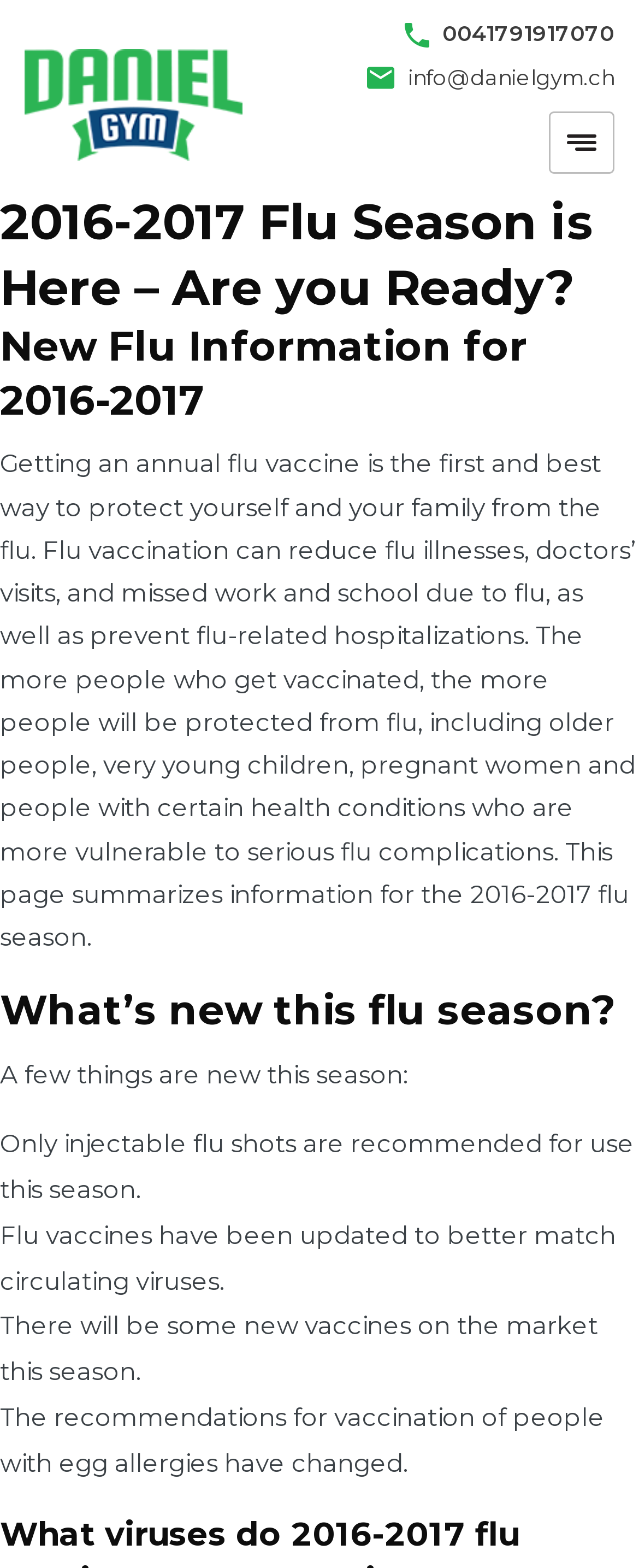Provide a comprehensive description of the webpage.

The webpage is about the 2016-2017 flu season, specifically providing information on flu vaccination and preparation. At the top left corner, there is a logo image with a corresponding link. On the top right side, there are three links, including a phone number and an email address.

Below the top section, there is a main content area that occupies most of the page. It starts with a header section that contains two headings: "2016-2017 Flu Season is Here – Are you Ready?" and "New Flu Information for 2016-2017". 

Following the header section, there is a large block of text that summarizes the importance of flu vaccination, its benefits, and how it can protect individuals and communities. This text is positioned in the middle of the page, spanning from the top to about halfway down.

Below this text, there are three more headings: "What’s new this flu season?", which is followed by a list of four points describing the updates for the 2016-2017 flu season. These points include information about the recommended flu shots, updated vaccines, new vaccines on the market, and changes to vaccination recommendations for people with egg allergies.